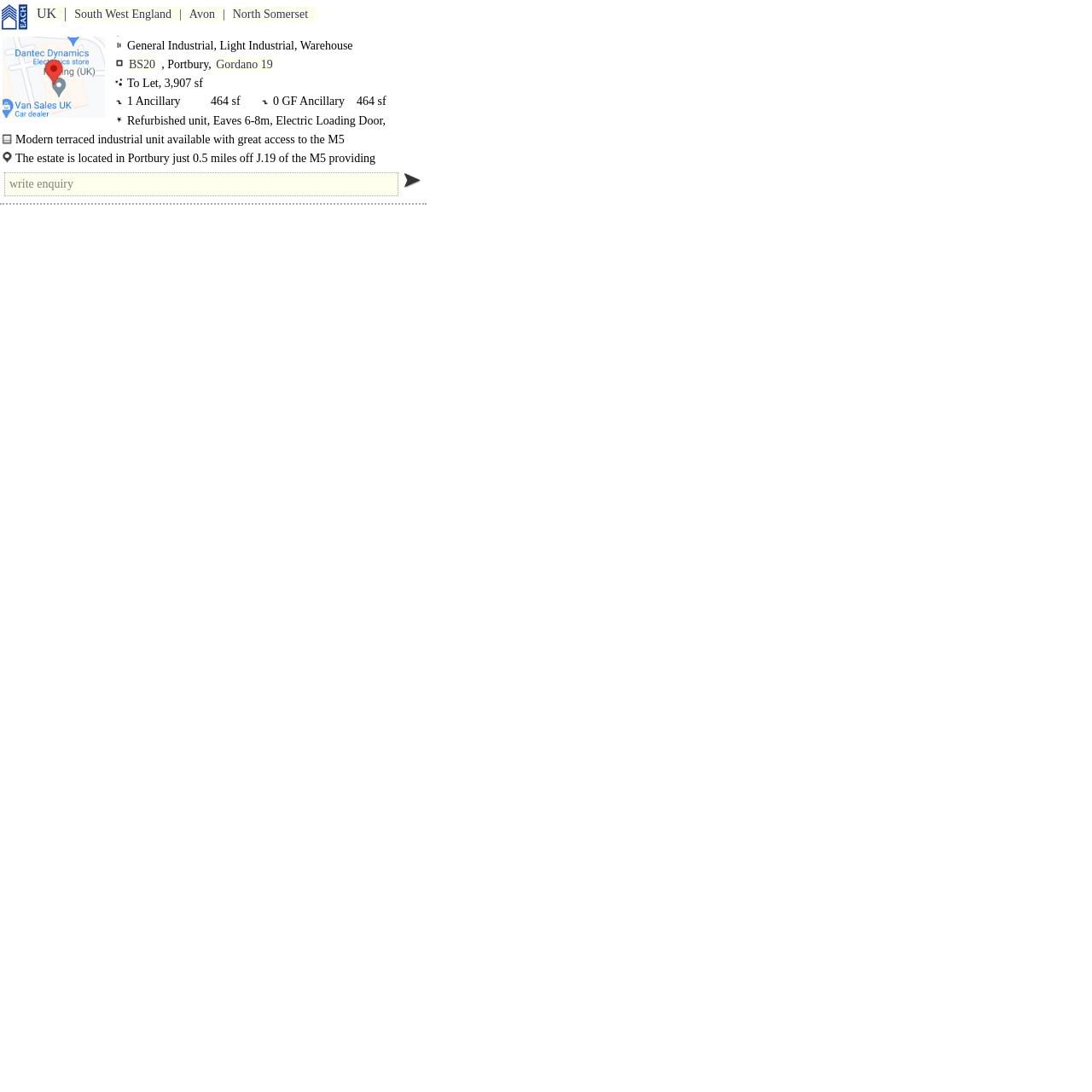Identify the coordinates of the bounding box for the element that must be clicked to accomplish the instruction: "Read more about the estate location".

[0.0, 0.139, 0.344, 0.163]